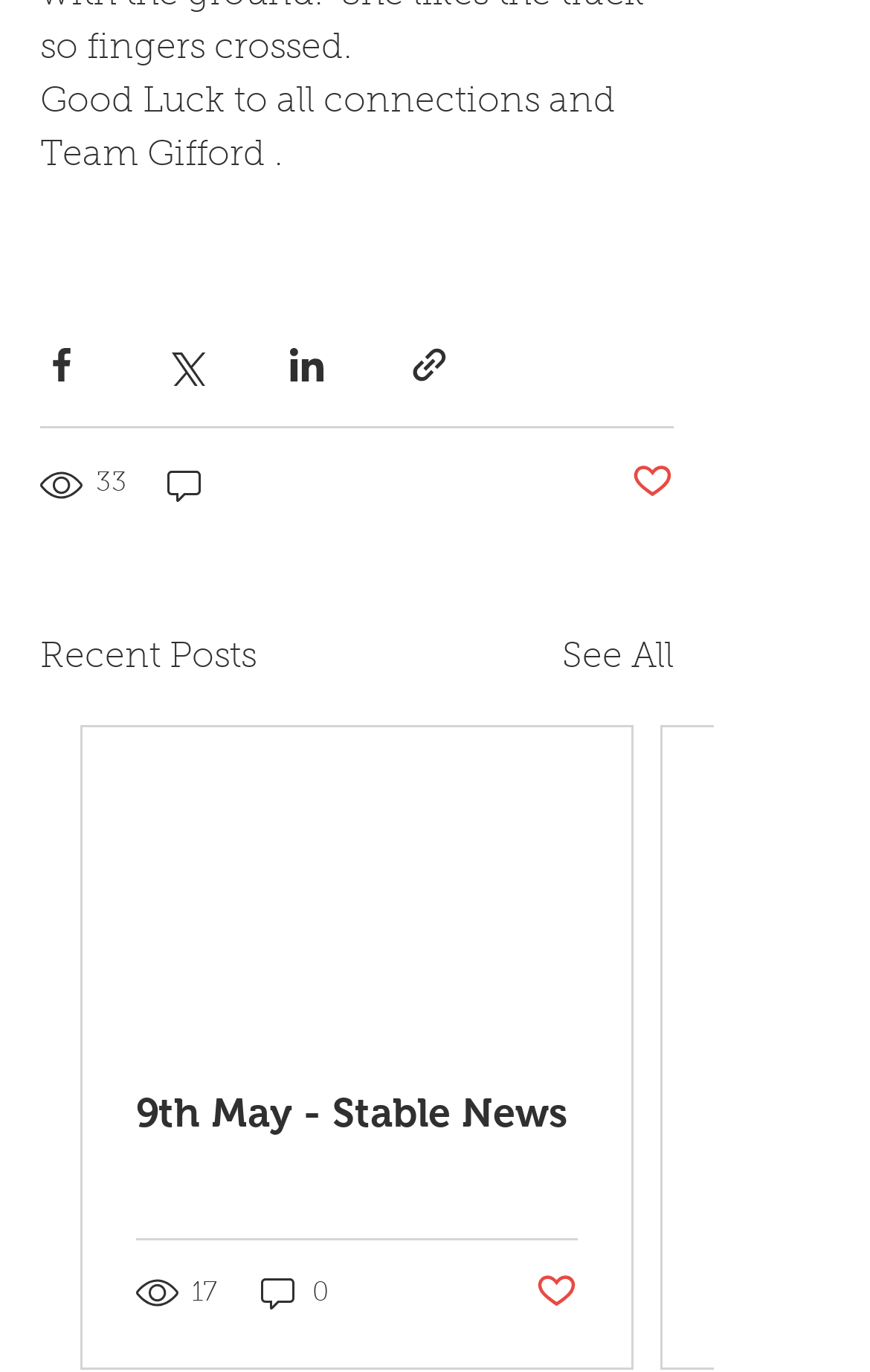How many views does the first post have?
Look at the screenshot and provide an in-depth answer.

The first post has 33 views, which is indicated by a generic element with the text '33 views' located at [0.046, 0.336, 0.151, 0.371].